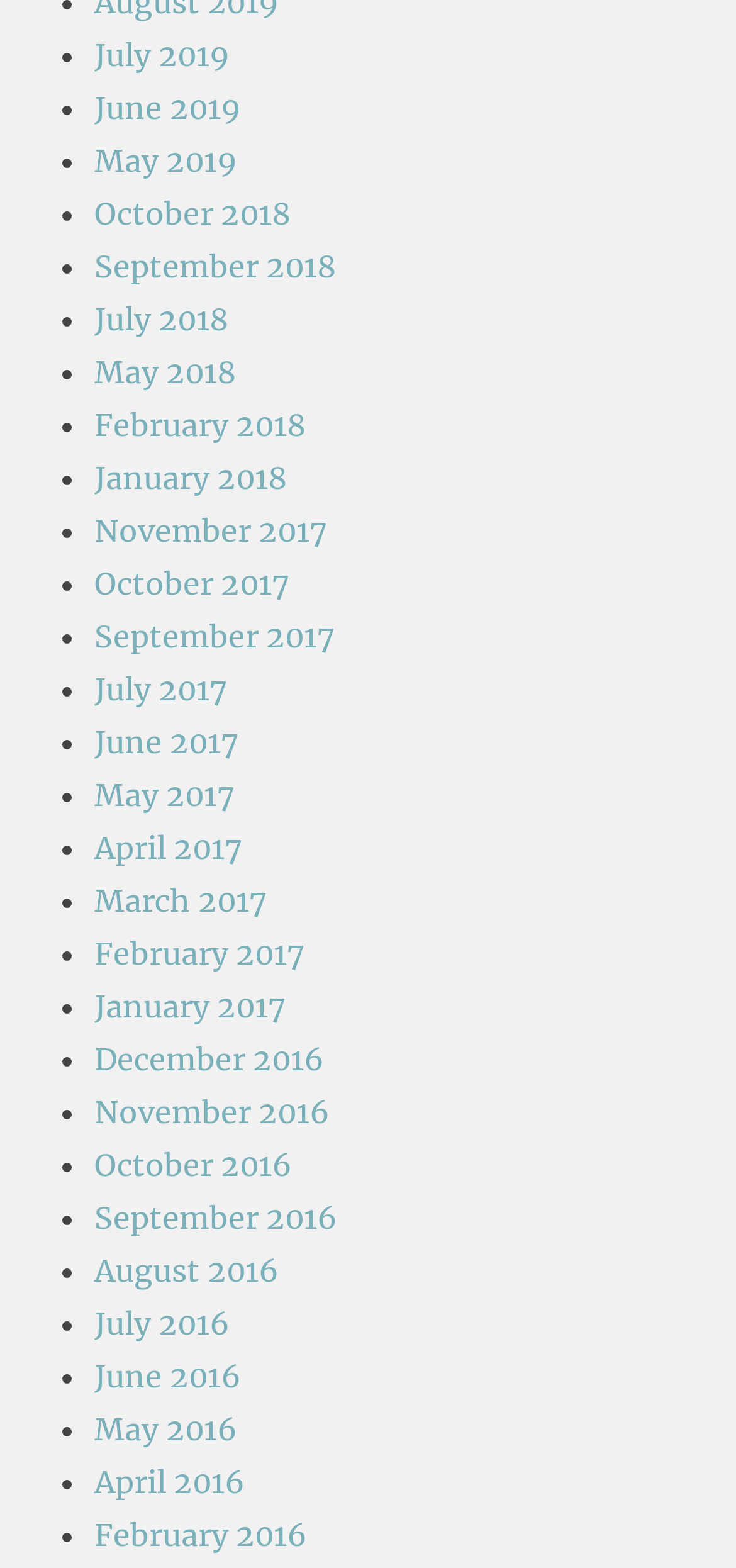Determine the bounding box coordinates for the UI element with the following description: "October 2017". The coordinates should be four float numbers between 0 and 1, represented as [left, top, right, bottom].

[0.128, 0.36, 0.392, 0.384]